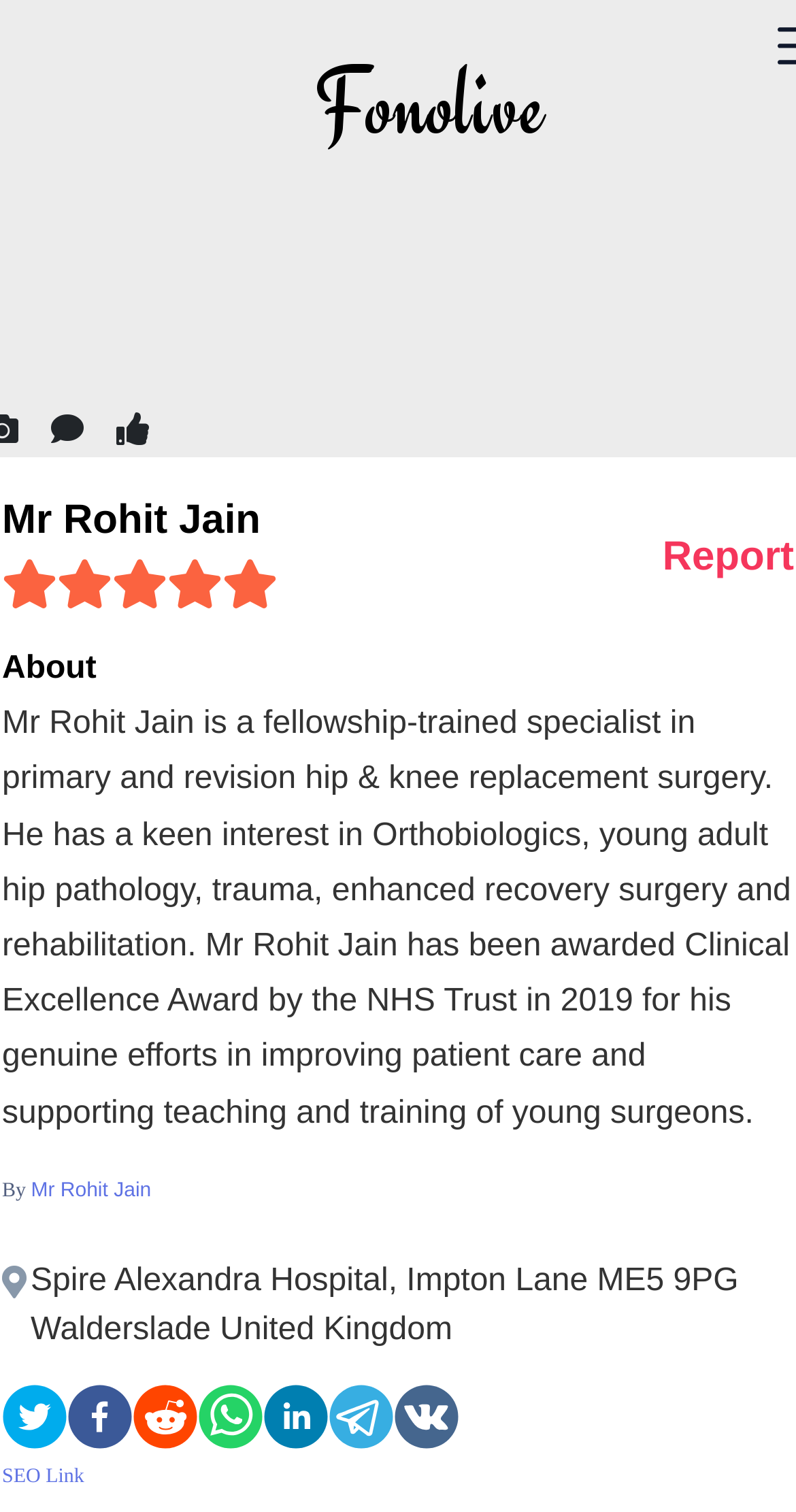Please identify the bounding box coordinates of the region to click in order to complete the given instruction: "visit Mr Rohit Jain's profile". The coordinates should be four float numbers between 0 and 1, i.e., [left, top, right, bottom].

[0.039, 0.78, 0.19, 0.795]